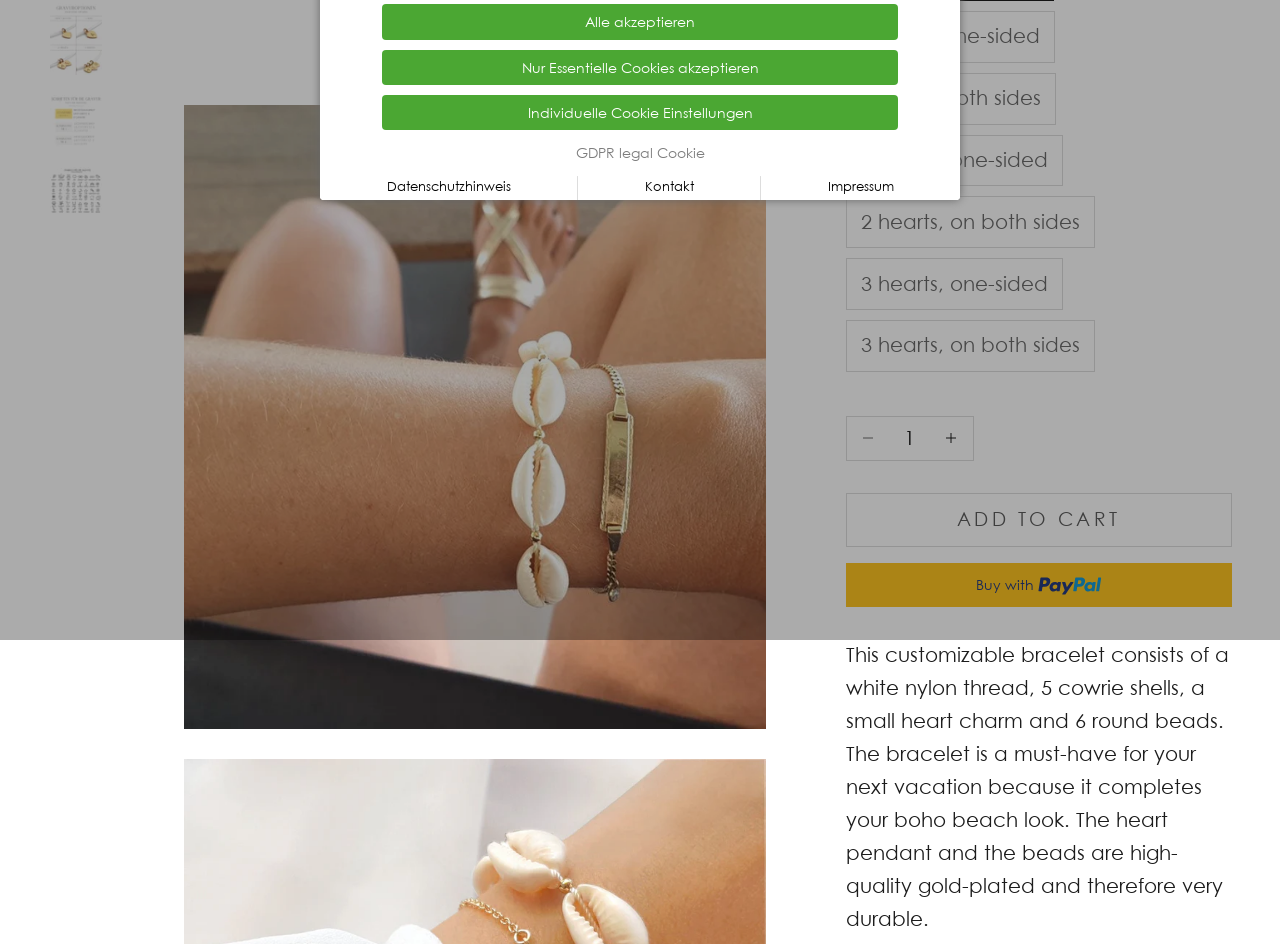Locate the UI element that matches the description Datenschutzhinweis in the webpage screenshot. Return the bounding box coordinates in the format (top-left x, top-left y, bottom-right x, bottom-right y), with values ranging from 0 to 1.

[0.25, 0.186, 0.451, 0.212]